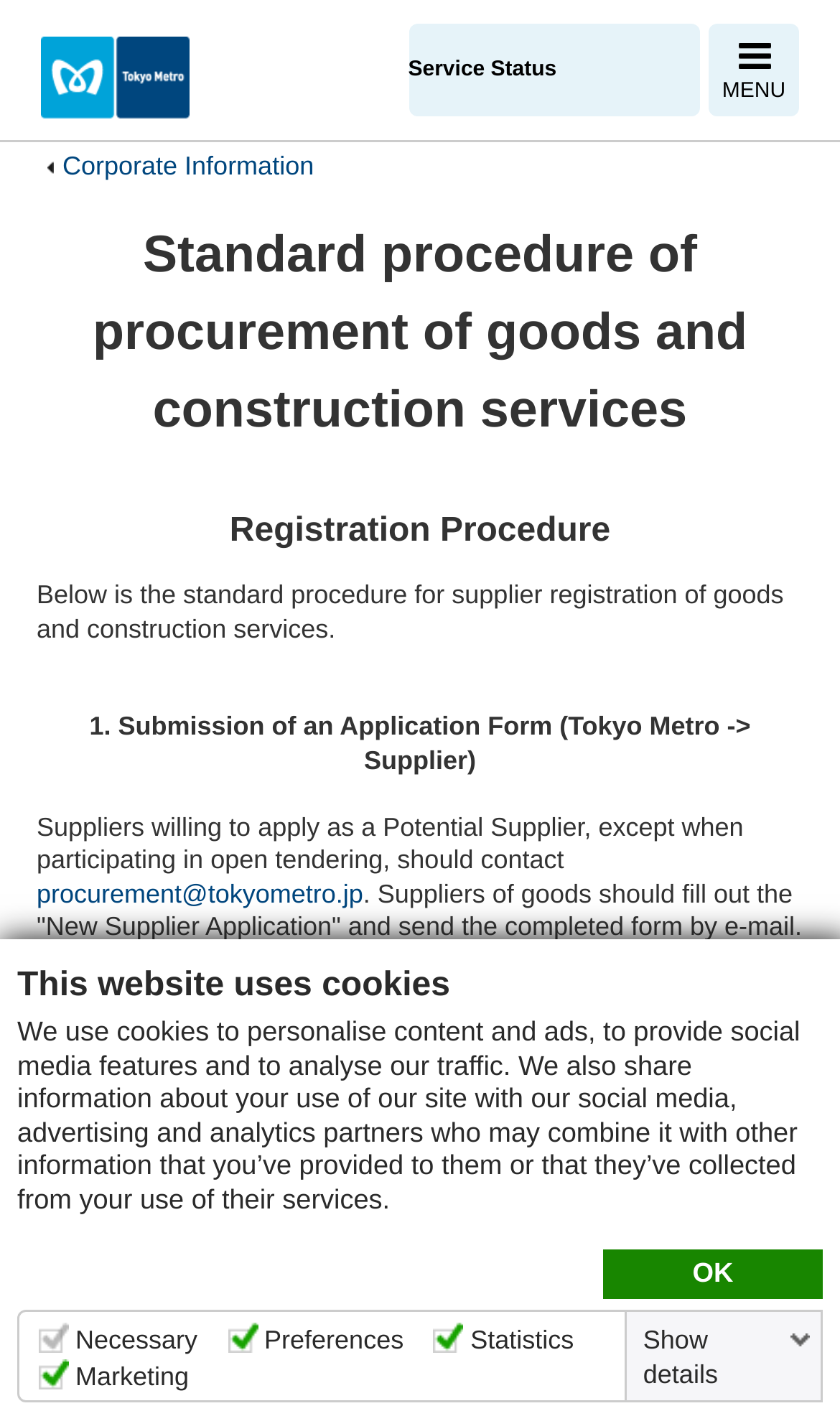Please identify the bounding box coordinates for the region that you need to click to follow this instruction: "Click the 'MENU' link".

[0.844, 0.017, 0.951, 0.082]